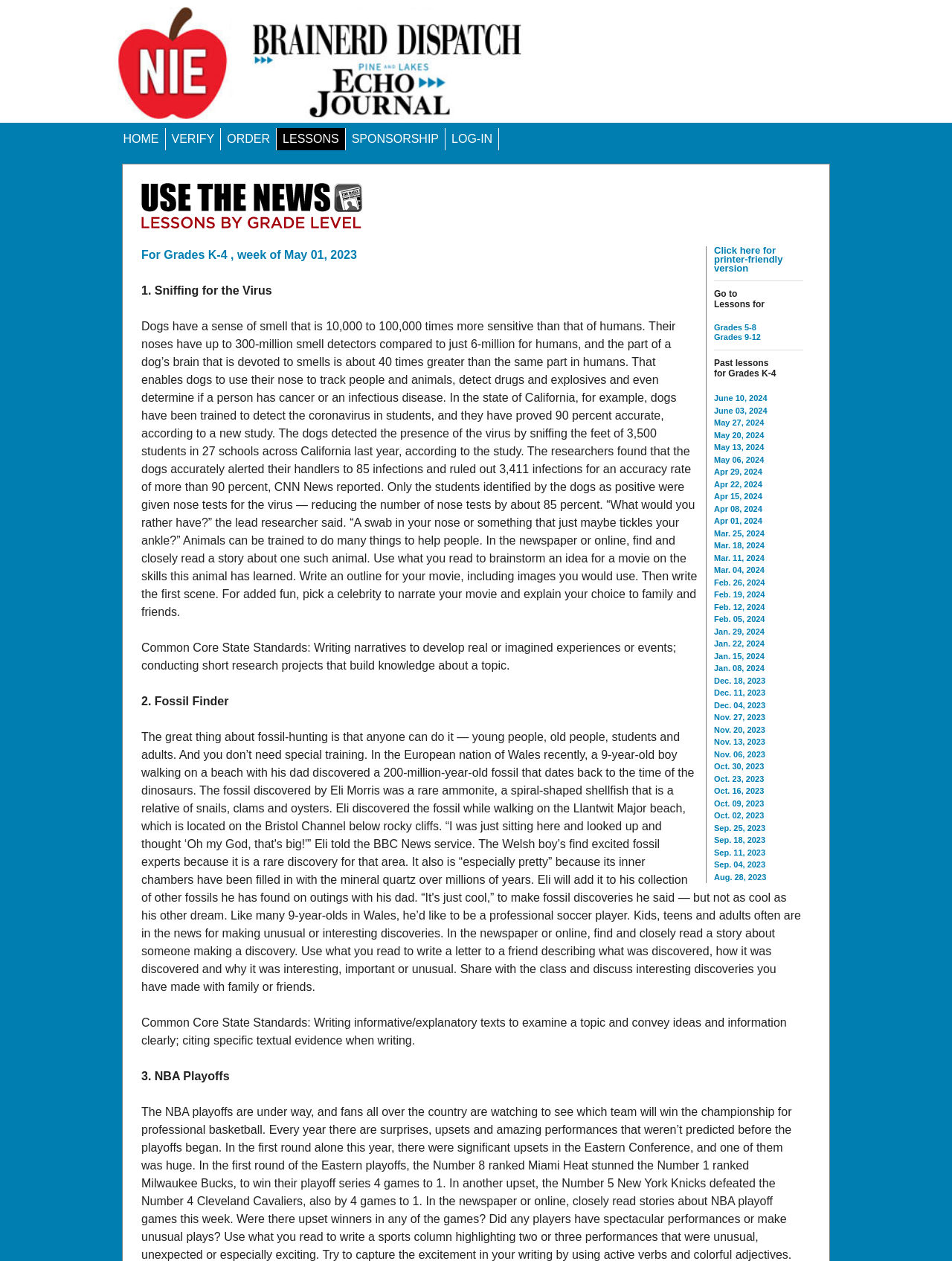Generate a detailed explanation of the webpage's features and information.

The webpage is divided into two main sections. At the top, there is a navigation bar with seven links: "HOME", "VERIFY", "ORDER", "LESSONS", "SPONSORSHIP", and "LOG-IN". To the right of these links, there is an image. Below the navigation bar, there is a horizontal separator.

In the main content area, there is a link to a "printer-friendly version" of the page, followed by a horizontal separator. Below this, there is a section with the title "Lessons for Grades 5-8" and a link to "Grades 9-12". Below this, there is another horizontal separator.

The main content of the page is a list of 30 links, each representing a lesson, organized in reverse chronological order. The lessons are dated from June 10, 2024, to August 28, 2023. Each link is positioned to the right of the previous one, with a small gap in between.

To the left of the list of lessons, there are three static text blocks. The first block has the title "For Grades K-4, week of May 01, 2023". The second block contains a long passage of text about dogs being trained to detect the coronavirus. The third block lists the "Common Core State Standards" related to the lesson. Below these text blocks, there are two more static text blocks with titles "2. Fossil Finder" and "3. NBA Playoffs", each followed by a "Common Core State Standards" block.

Overall, the webpage appears to be a lesson plan repository, with a focus on providing educational resources for students in different grade levels.